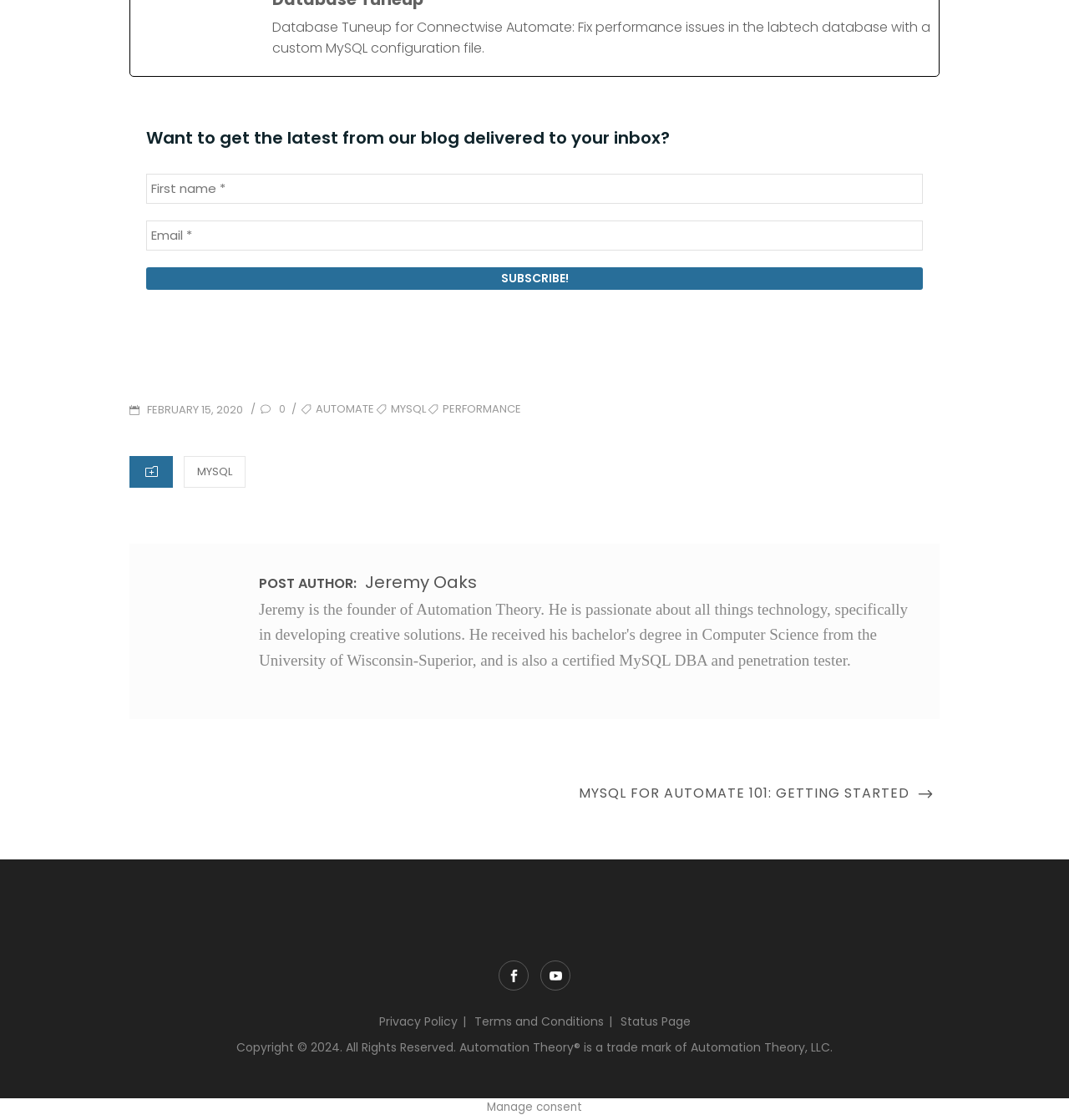What is the date of the blog post?
Please look at the screenshot and answer in one word or a short phrase.

February 15, 2020